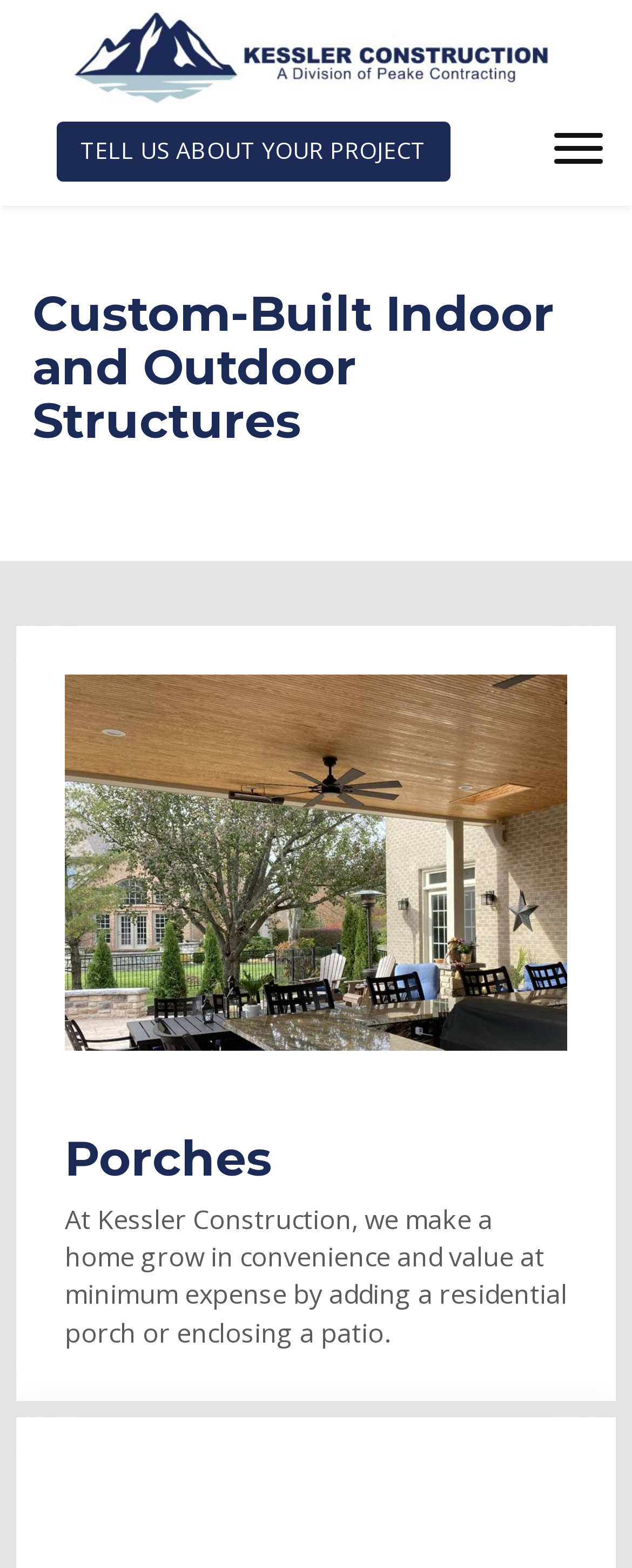Explain in detail what you observe on this webpage.

The webpage is about Kessler Construction, a company based in Cincinnati, OH, that specializes in building porches, decks, patios, and offers millwork services. 

At the top of the page, there is a link titled "New Project - 2022-10-14T165957.854" accompanied by an image with the same title. Below this link, there are two buttons: "TELL US ABOUT YOUR PROJECT" and "Menu". The "Menu" button is located at the top right corner of the page.

When the "Menu" button is clicked, a dropdown menu appears, featuring a heading that reads "Custom-Built Indoor and Outdoor Structures". Below this heading, there is an image, followed by another heading titled "Porches". 

Under the "Porches" heading, there is a paragraph of text that describes Kessler Construction's services, stating that they can add convenience and value to a home by building a residential porch or enclosing a patio.